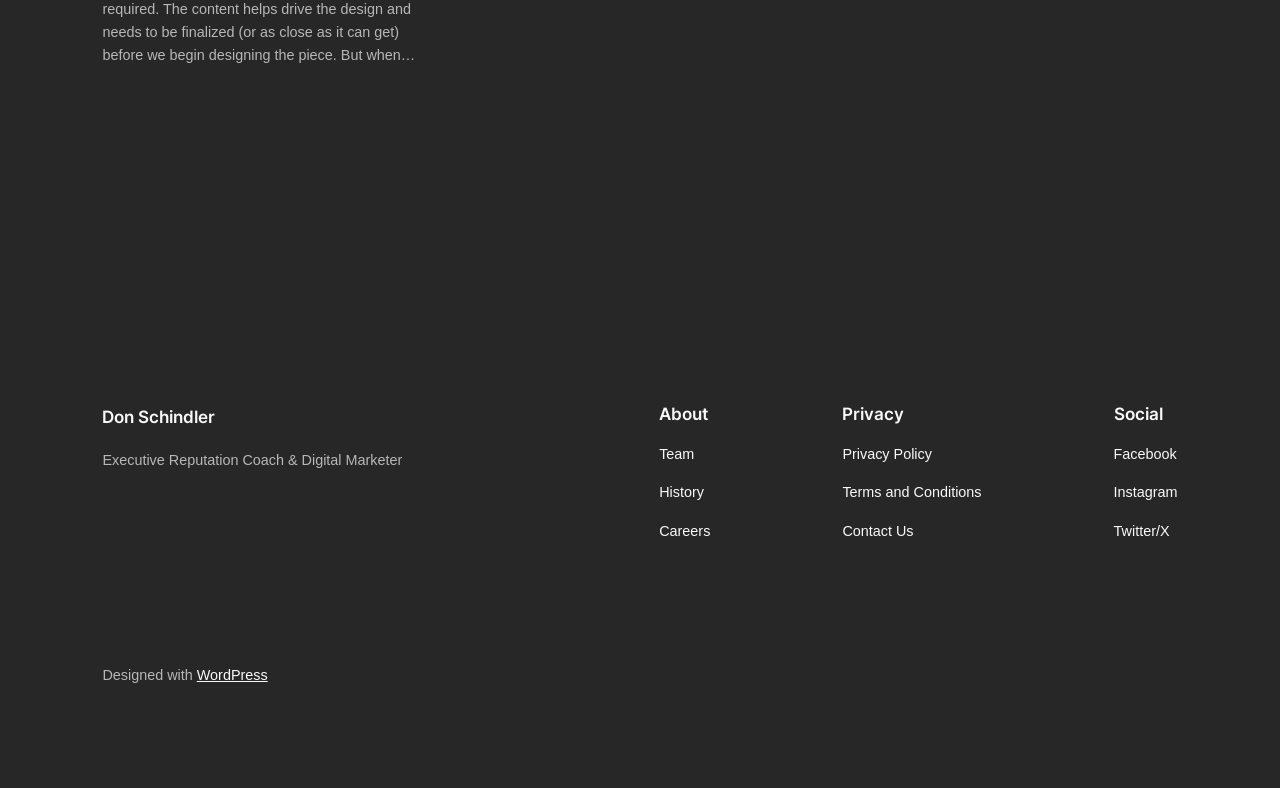Given the description Twitter/X, predict the bounding box coordinates of the UI element. Ensure the coordinates are in the format (top-left x, top-left y, bottom-right x, bottom-right y) and all values are between 0 and 1.

[0.87, 0.66, 0.914, 0.688]